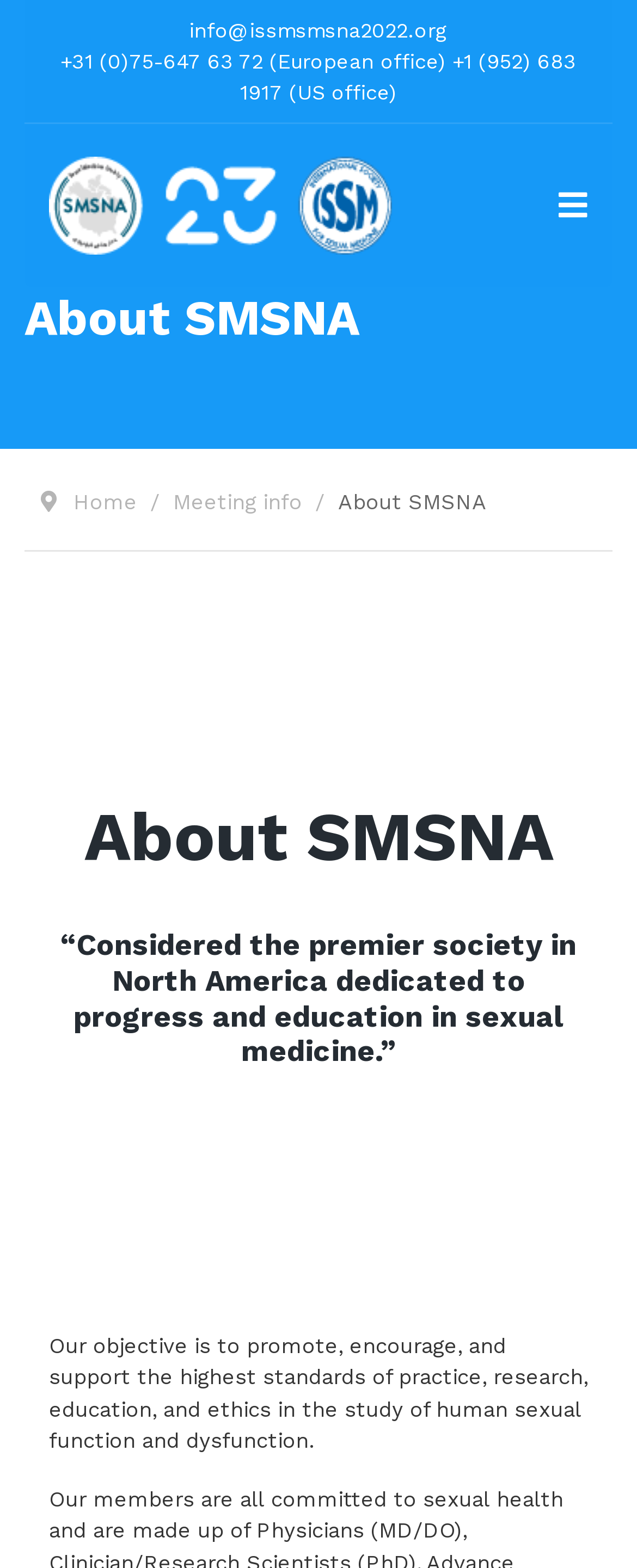What is the objective of SMSNA?
Using the visual information, reply with a single word or short phrase.

To promote high standards in sexual medicine